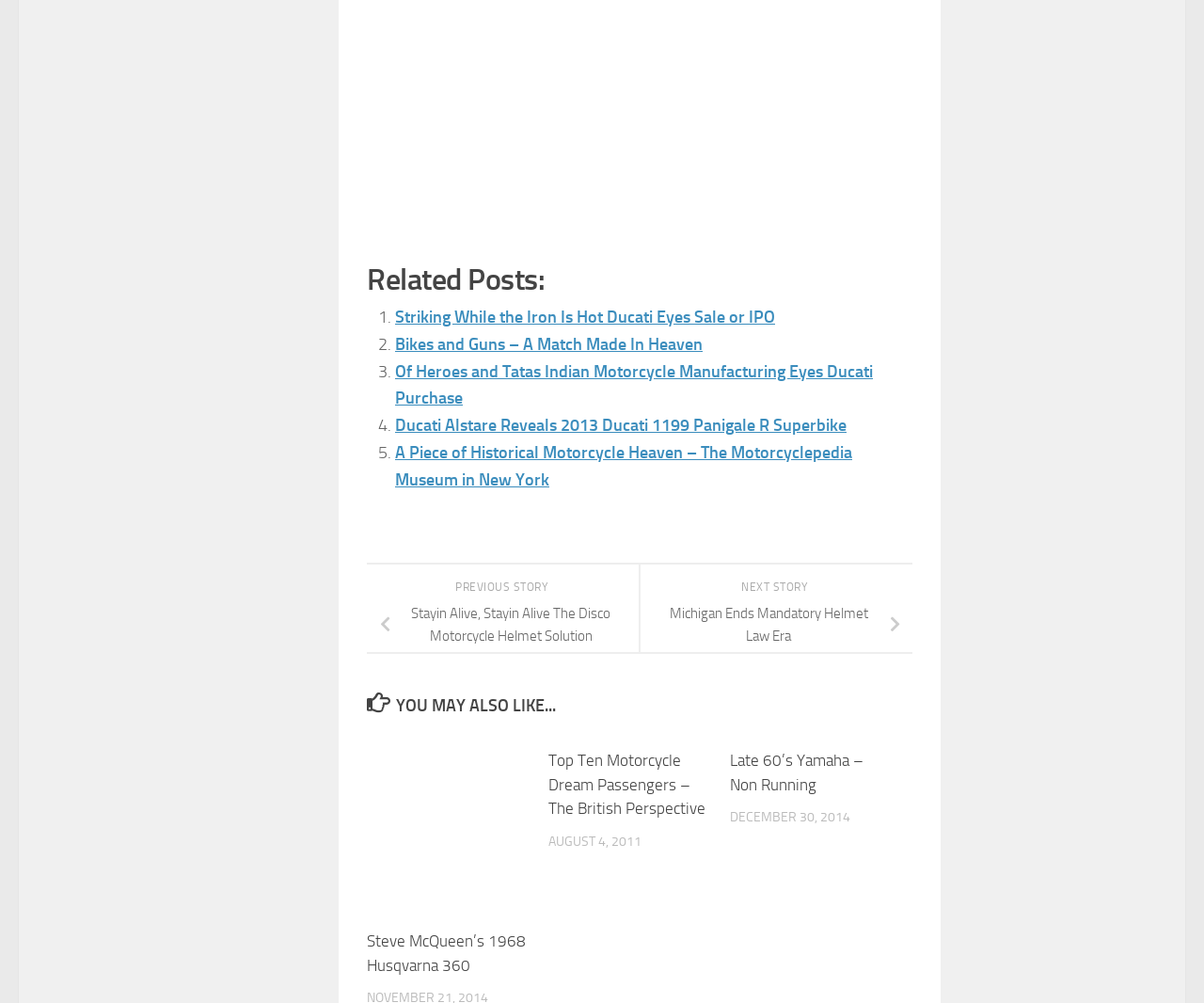Please identify the bounding box coordinates of the element on the webpage that should be clicked to follow this instruction: "Click on 'Late 60’s Yamaha – Non Running'". The bounding box coordinates should be given as four float numbers between 0 and 1, formatted as [left, top, right, bottom].

[0.606, 0.749, 0.717, 0.791]